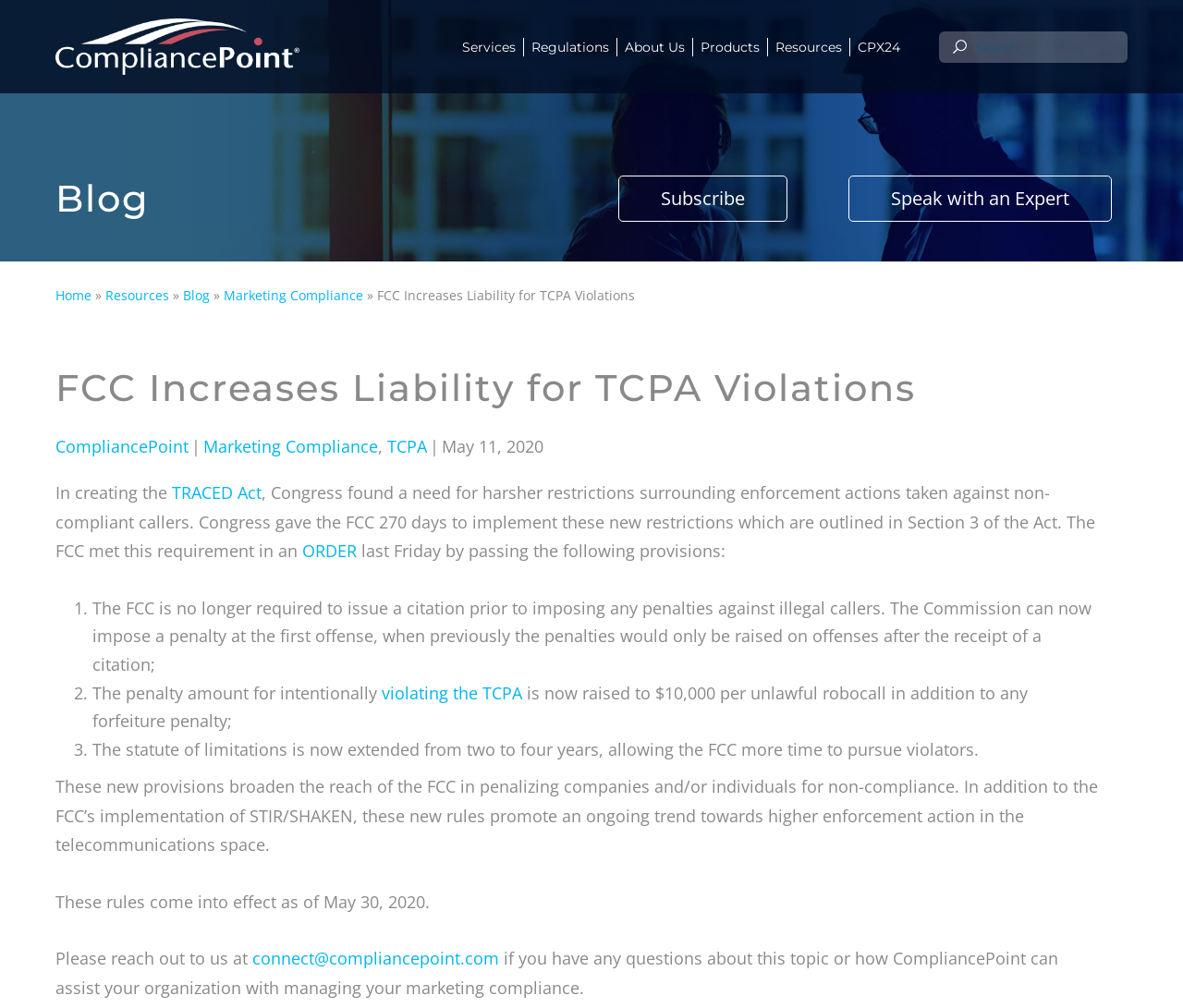Specify the bounding box coordinates of the area to click in order to follow the given instruction: "Go to the resources page."

[0.649, 0.01, 0.719, 0.083]